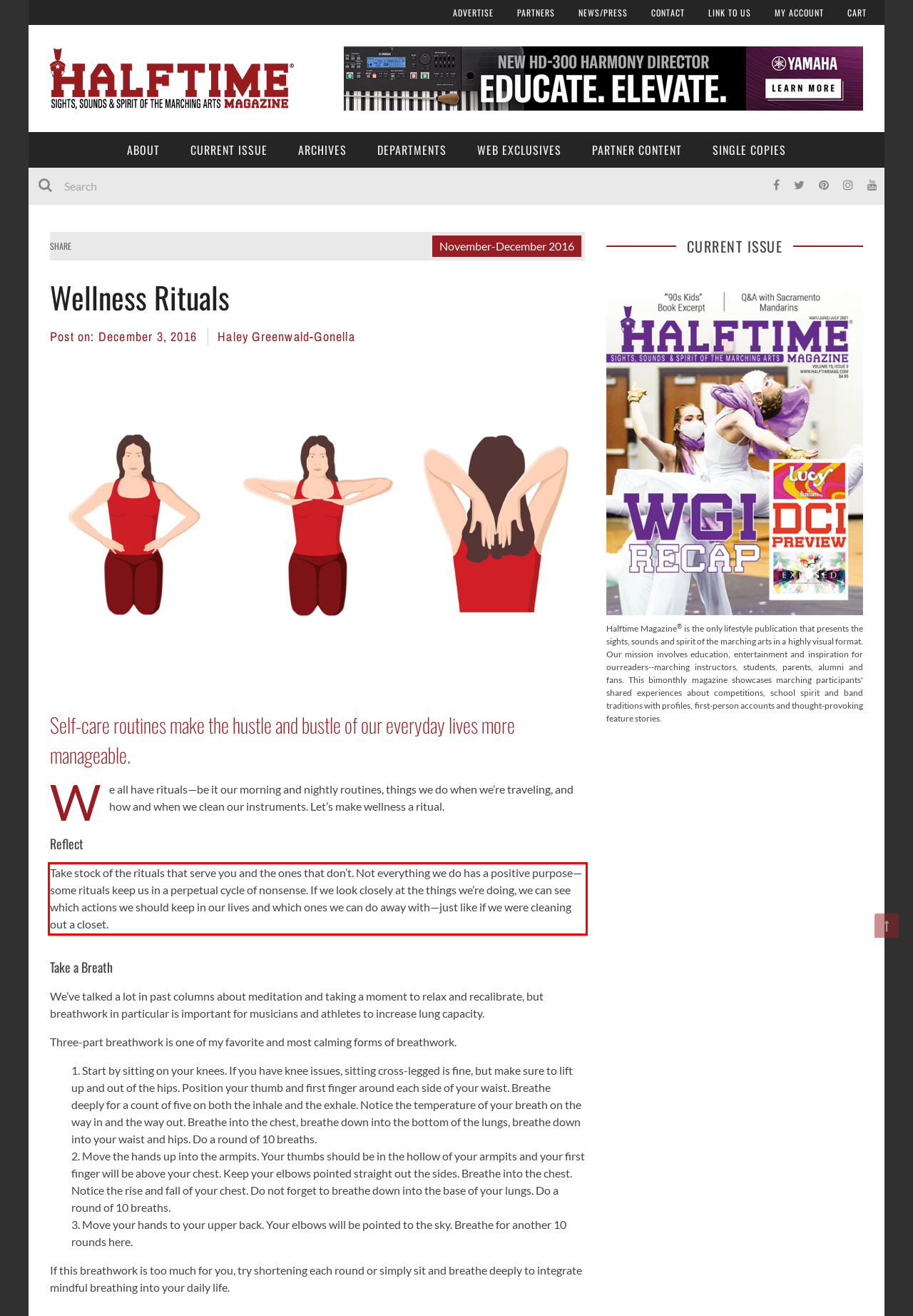Analyze the screenshot of a webpage where a red rectangle is bounding a UI element. Extract and generate the text content within this red bounding box.

Take stock of the rituals that serve you and the ones that don’t. Not everything we do has a positive purpose—some rituals keep us in a perpetual cycle of nonsense. If we look closely at the things we’re doing, we can see which actions we should keep in our lives and which ones we can do away with—just like if we were cleaning out a closet.